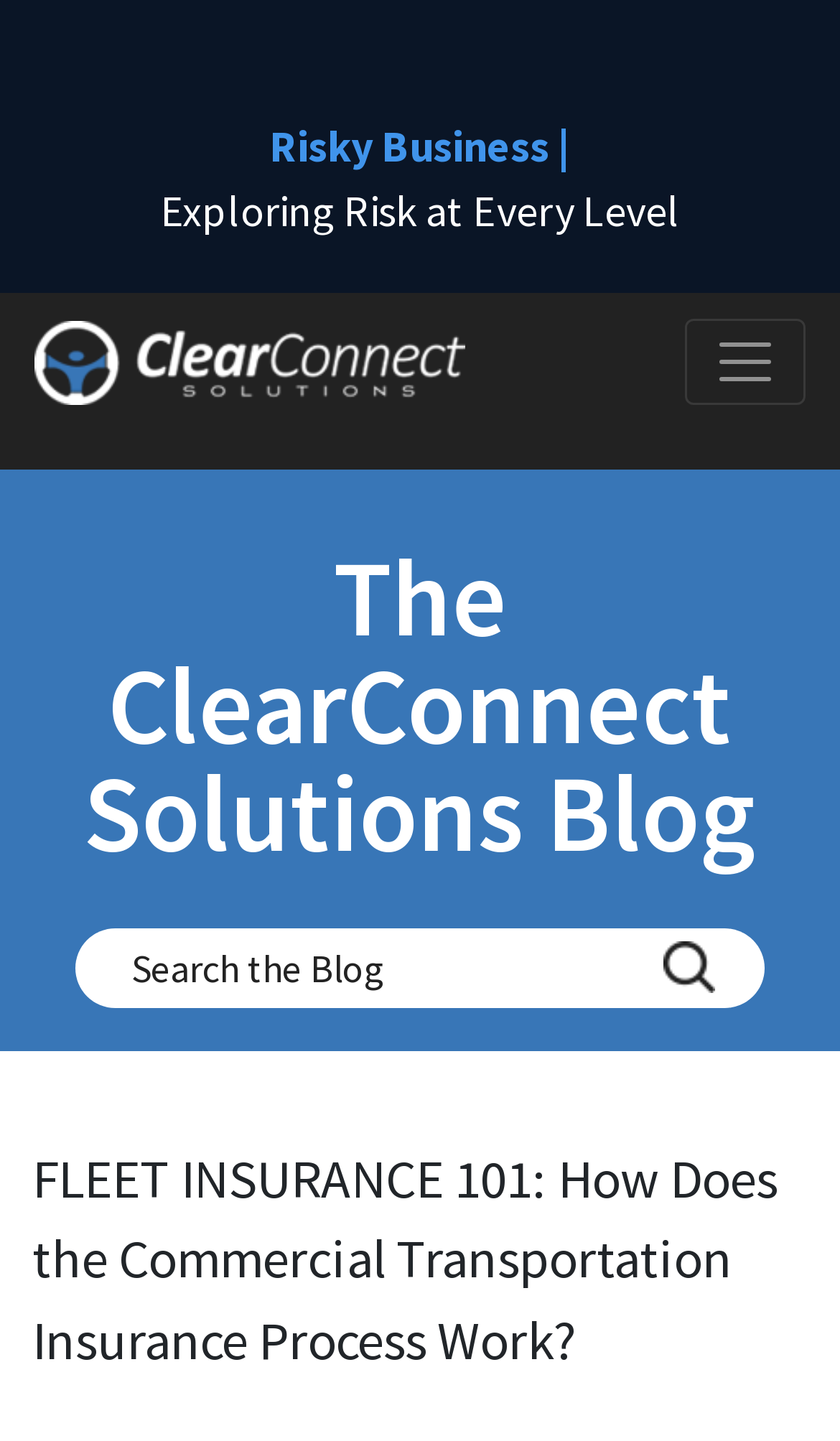Based on the visual content of the image, answer the question thoroughly: What is the blog's name?

I found the answer by looking at the heading element with the text 'The ClearConnect Solutions Blog' which is located at the top of the webpage, indicating that it is the name of the blog.